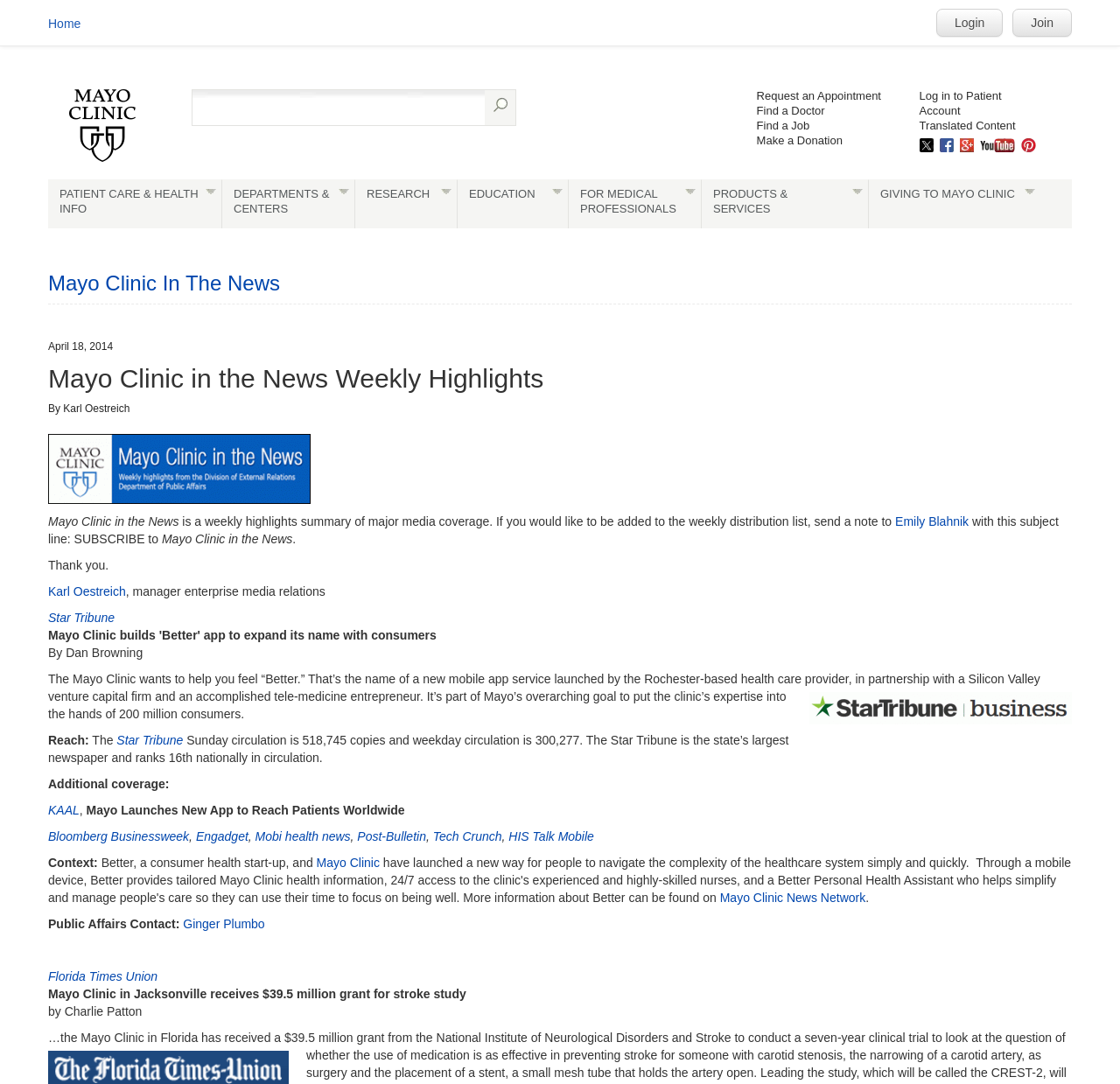Please mark the clickable region by giving the bounding box coordinates needed to complete this instruction: "Log in to patient account".

[0.821, 0.082, 0.93, 0.11]